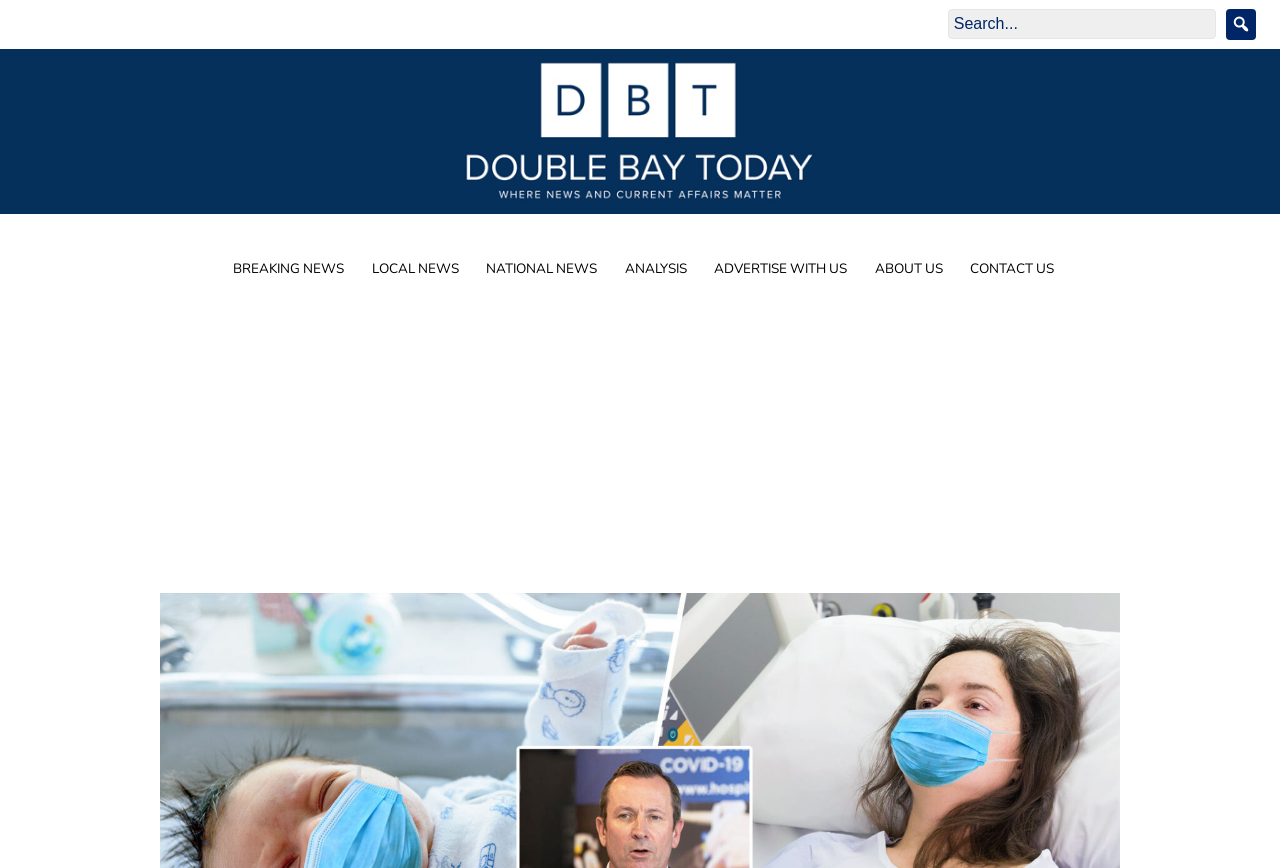Examine the image carefully and respond to the question with a detailed answer: 
What is the purpose of the search form?

The search form is identified by the search element with the description 'Search form' located at the top right corner of the webpage, with bounding box coordinates [0.74, 0.011, 0.958, 0.045]. The purpose of the search form is to allow users to search for specific content on the website.